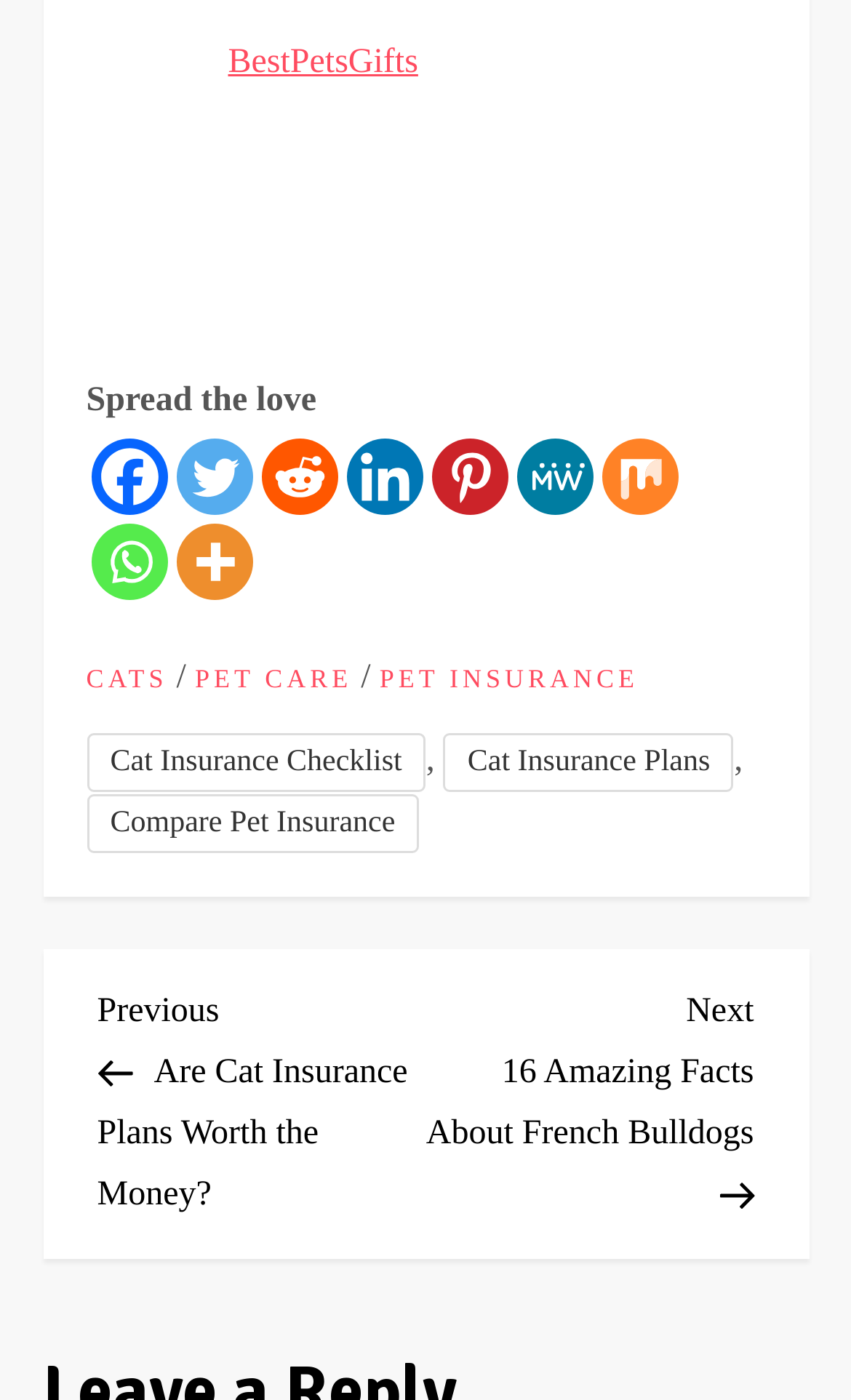Please locate the bounding box coordinates of the region I need to click to follow this instruction: "Share on Twitter".

[0.206, 0.313, 0.296, 0.368]